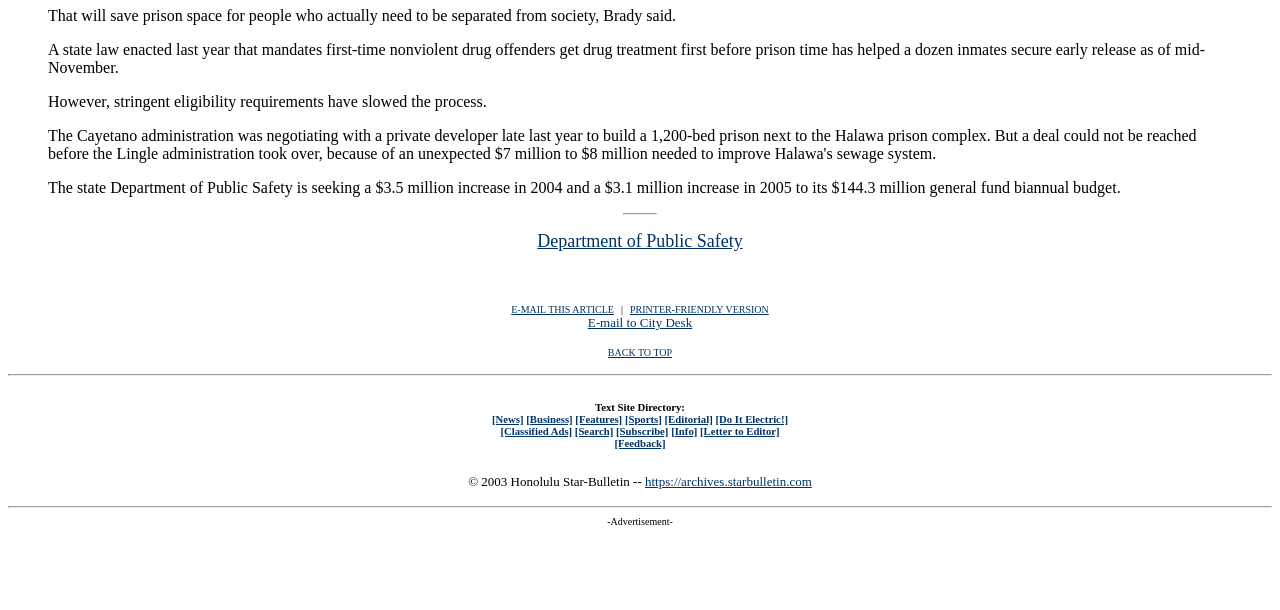Please specify the bounding box coordinates of the region to click in order to perform the following instruction: "Email this article".

[0.399, 0.498, 0.48, 0.516]